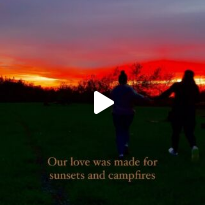Refer to the image and provide a thorough answer to this question:
What is the atmosphere of the scene?

The caption describes the atmosphere as 'serene and romantic', evoking feelings of joy and nostalgia, which suggests a peaceful and intimate mood in the scene.